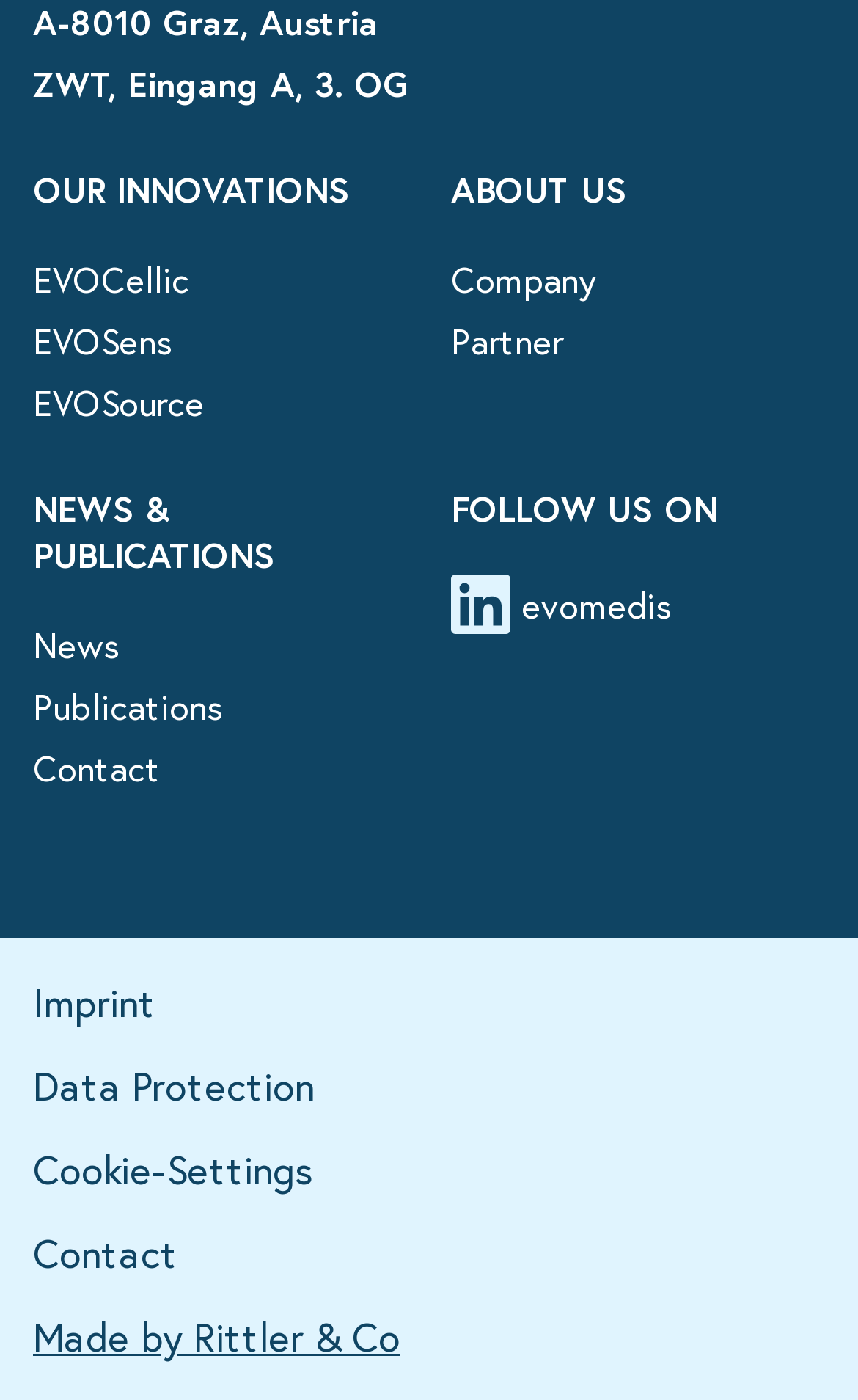Can you identify the bounding box coordinates of the clickable region needed to carry out this instruction: 'View Company information'? The coordinates should be four float numbers within the range of 0 to 1, stated as [left, top, right, bottom].

[0.526, 0.183, 0.695, 0.216]